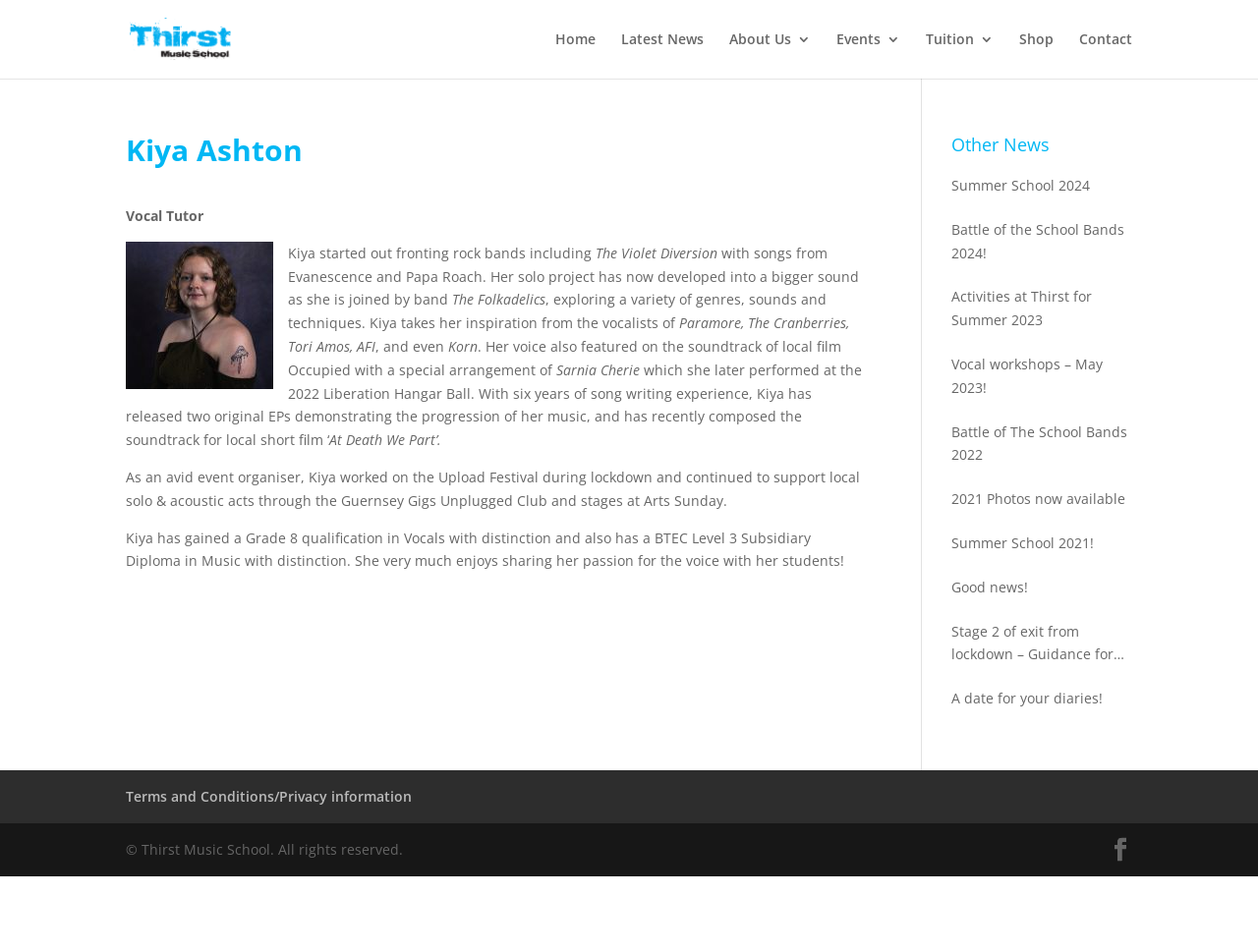Specify the bounding box coordinates of the element's region that should be clicked to achieve the following instruction: "Check the 'Terms and Conditions/Privacy information'". The bounding box coordinates consist of four float numbers between 0 and 1, in the format [left, top, right, bottom].

[0.1, 0.827, 0.327, 0.846]